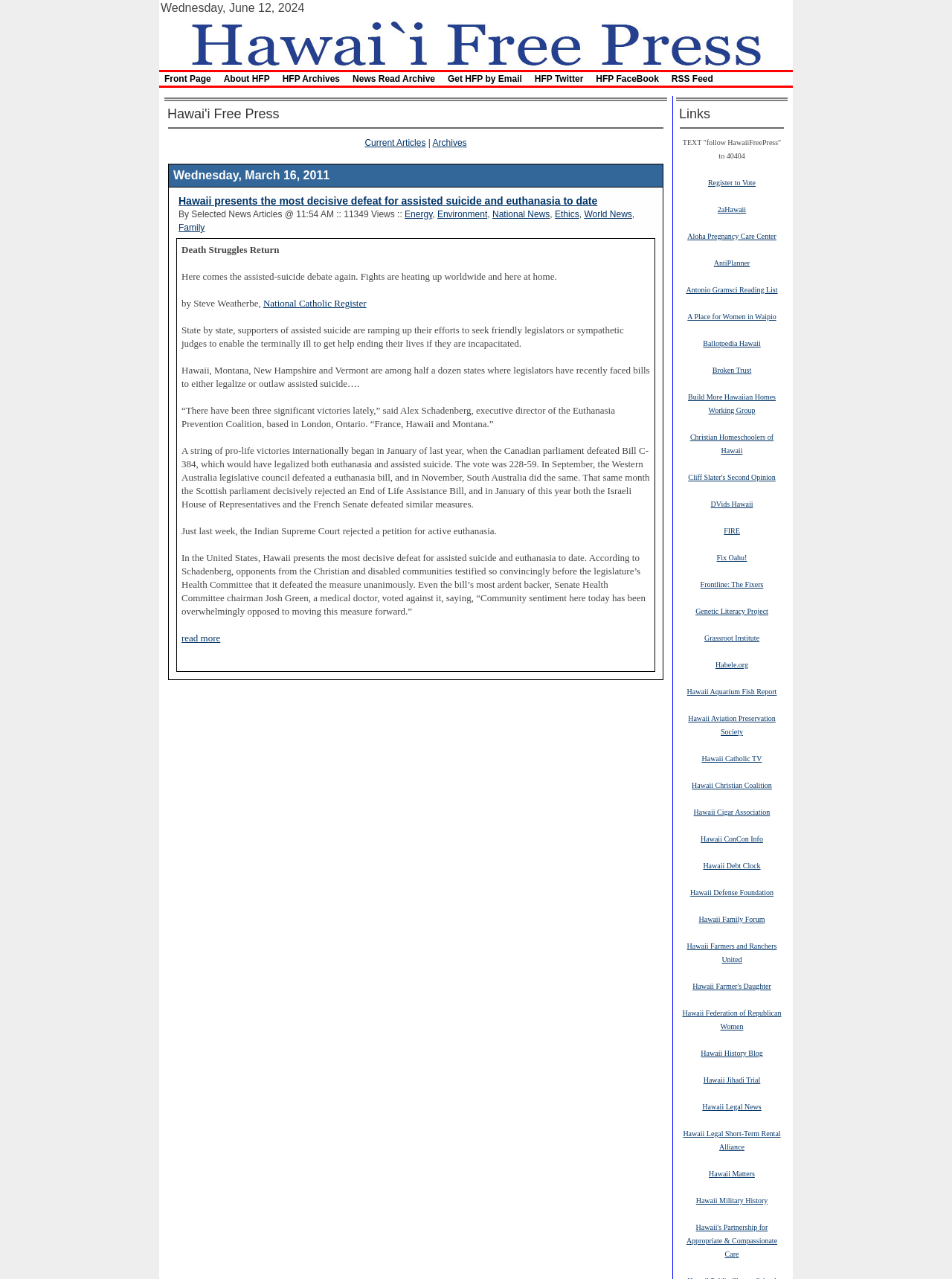Answer the question below with a single word or a brief phrase: 
What is the date of the article?

Wednesday, March 16, 2011